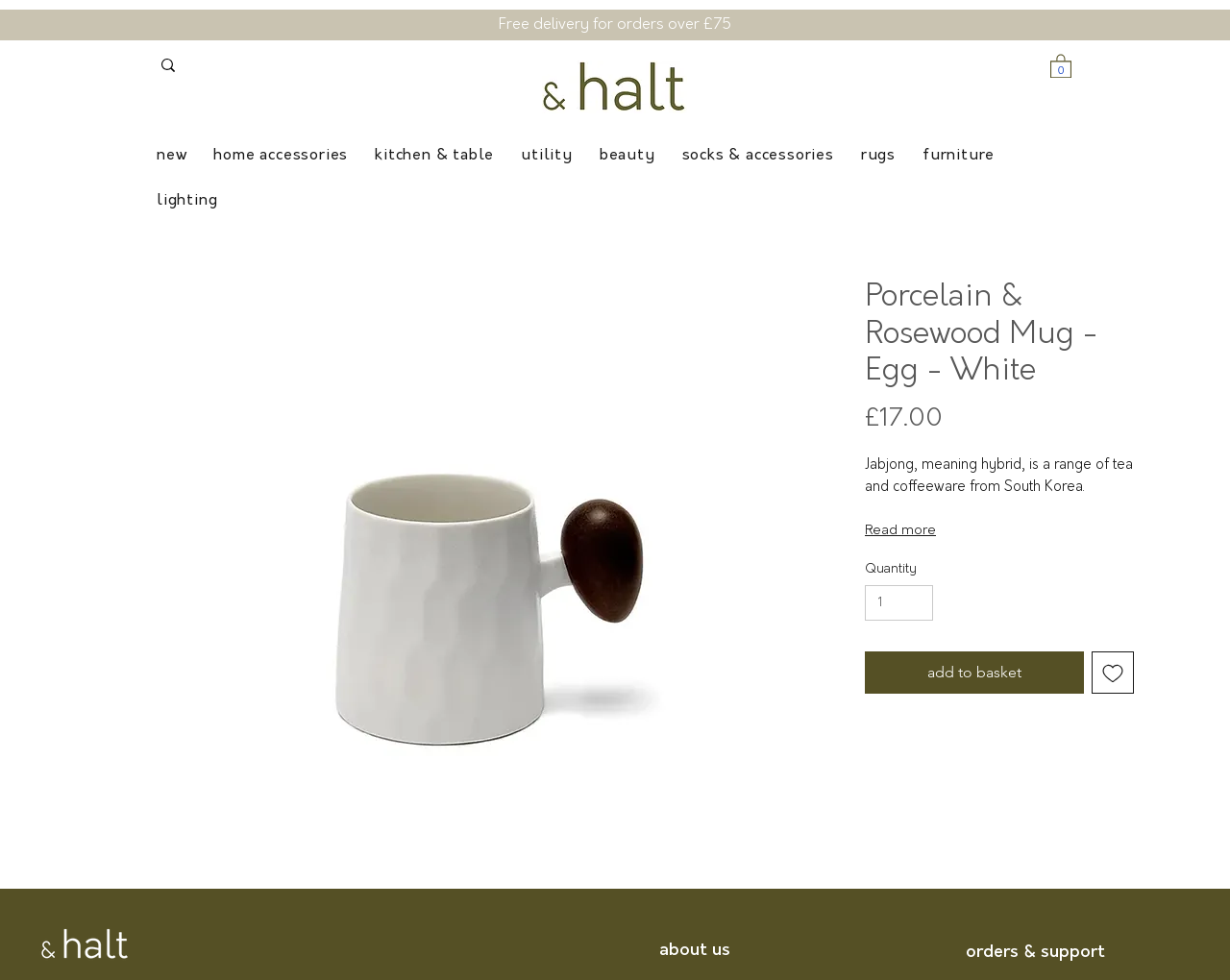What is the height of the mug?
Look at the webpage screenshot and answer the question with a detailed explanation.

I found the height of the mug by reading the product description, which states 'Height: 9.5cm'.